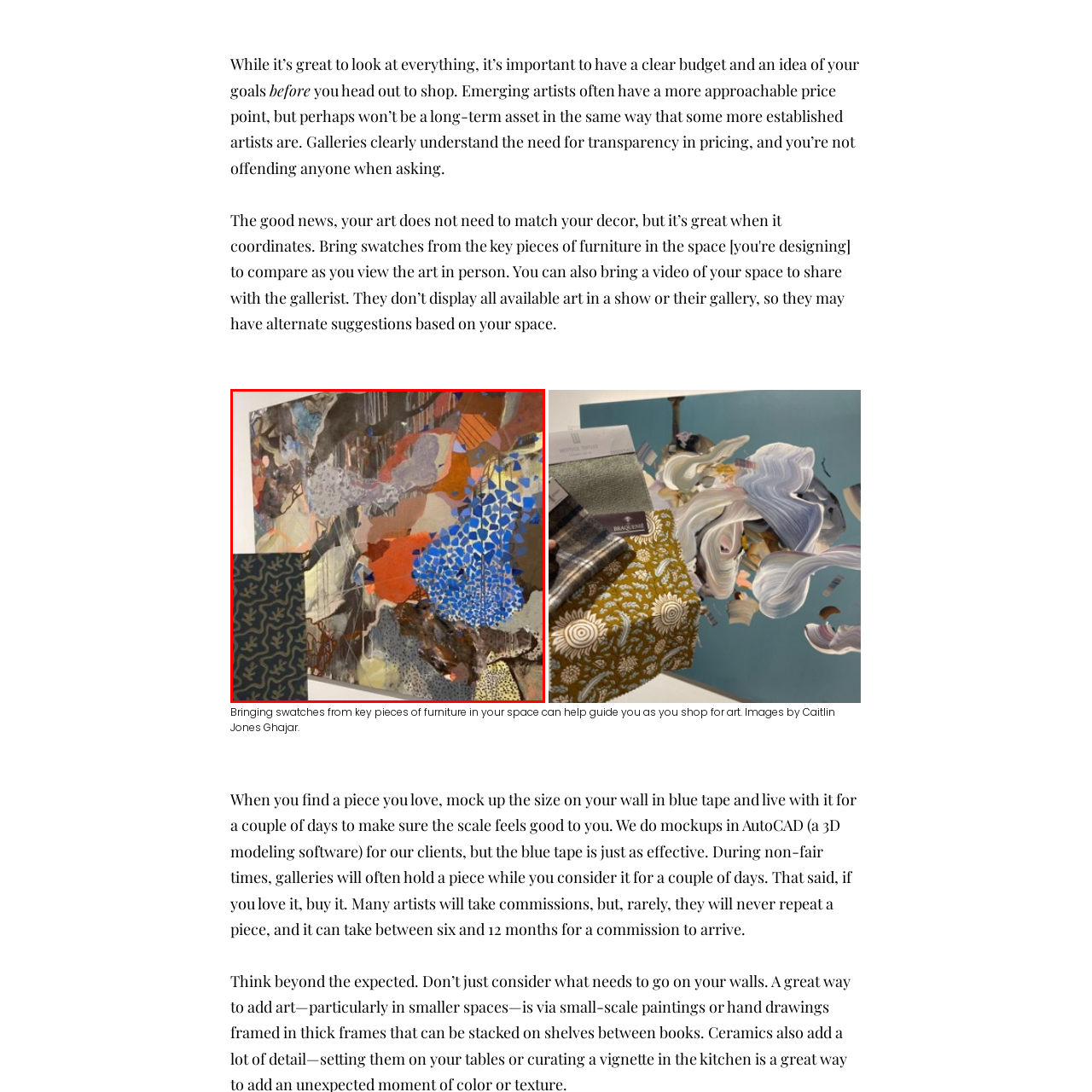Provide an in-depth description of the image within the red bounding box.

The image showcases a vivid and abstract artwork that features a dynamic interplay of colors and shapes, with prominent blues, oranges, and earth tones. The artwork is rich in texture and complexity, drawing the viewer's eye to its layered patterns. In the foreground, there is a fabric swatch, displaying an intricate dark design that contrasts with the vibrant canvas behind it. This combination underscores the importance of integrating key pieces of furniture or decorative elements when selecting art, as suggested by the accompanying text. This visual arrangement illustrates how art and design elements can cohesively enhance a space, aiding in the selection of complementary artworks.